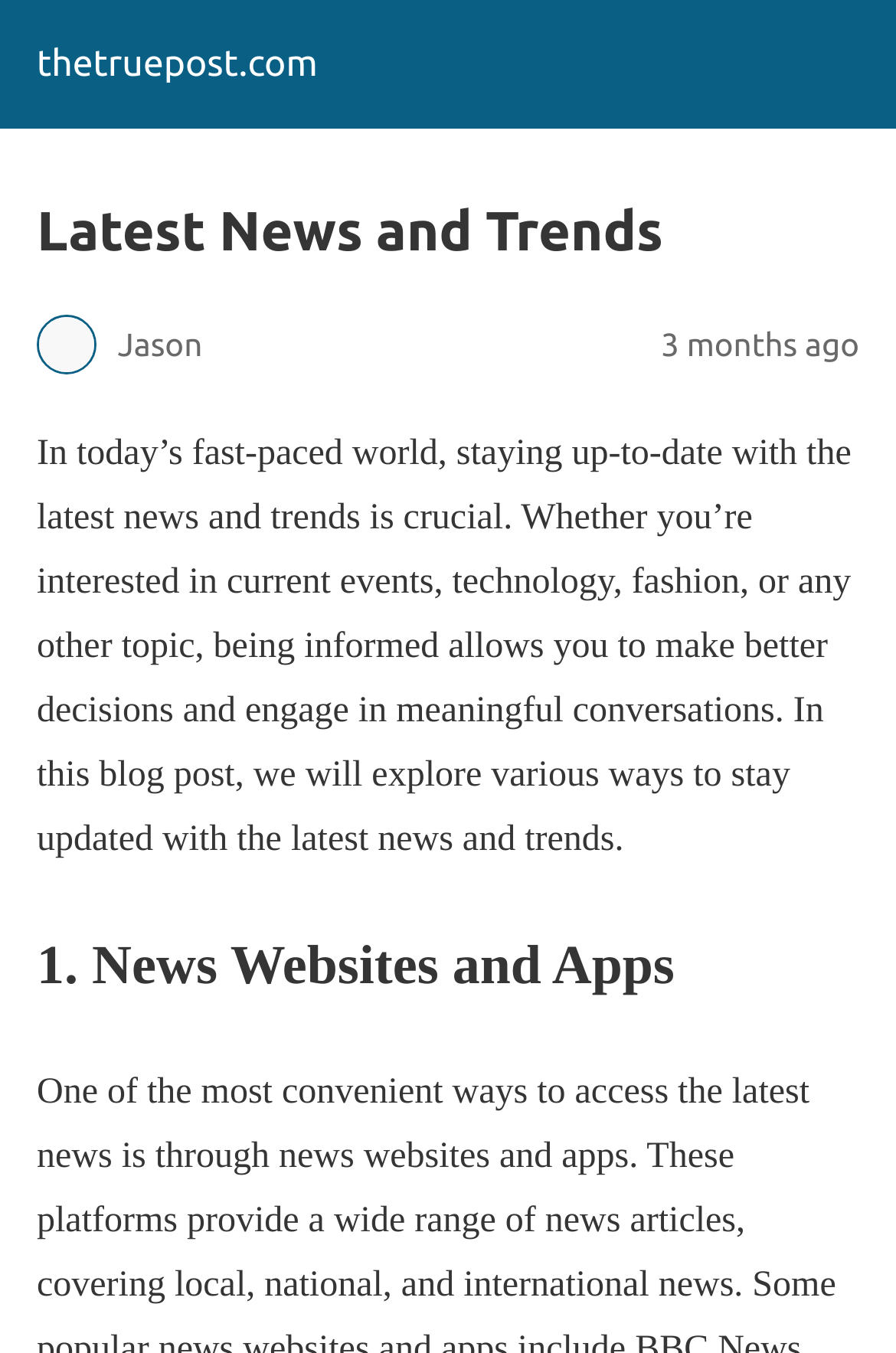What is the author of the blog post?
Using the image as a reference, deliver a detailed and thorough answer to the question.

The author of the blog post is Jason, which can be inferred from the image caption 'Jason' located below the main heading 'Latest News and Trends'.